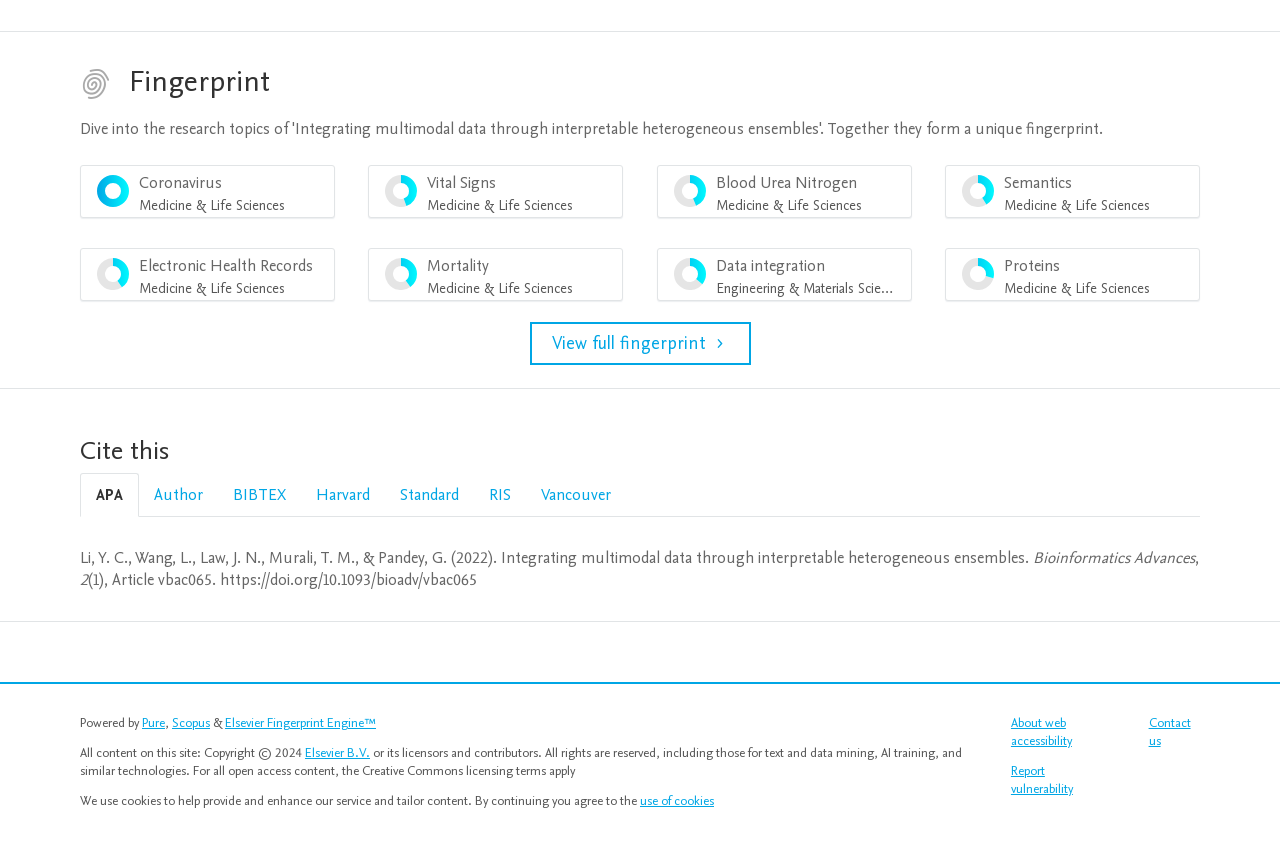What is the percentage of 'Coronavirus Medicine & Life Sciences'?
Please answer the question as detailed as possible.

The menuitem 'Coronavirus Medicine & Life Sciences' has a generic element '100%' next to it, indicating that the percentage of 'Coronavirus Medicine & Life Sciences' is 100%.